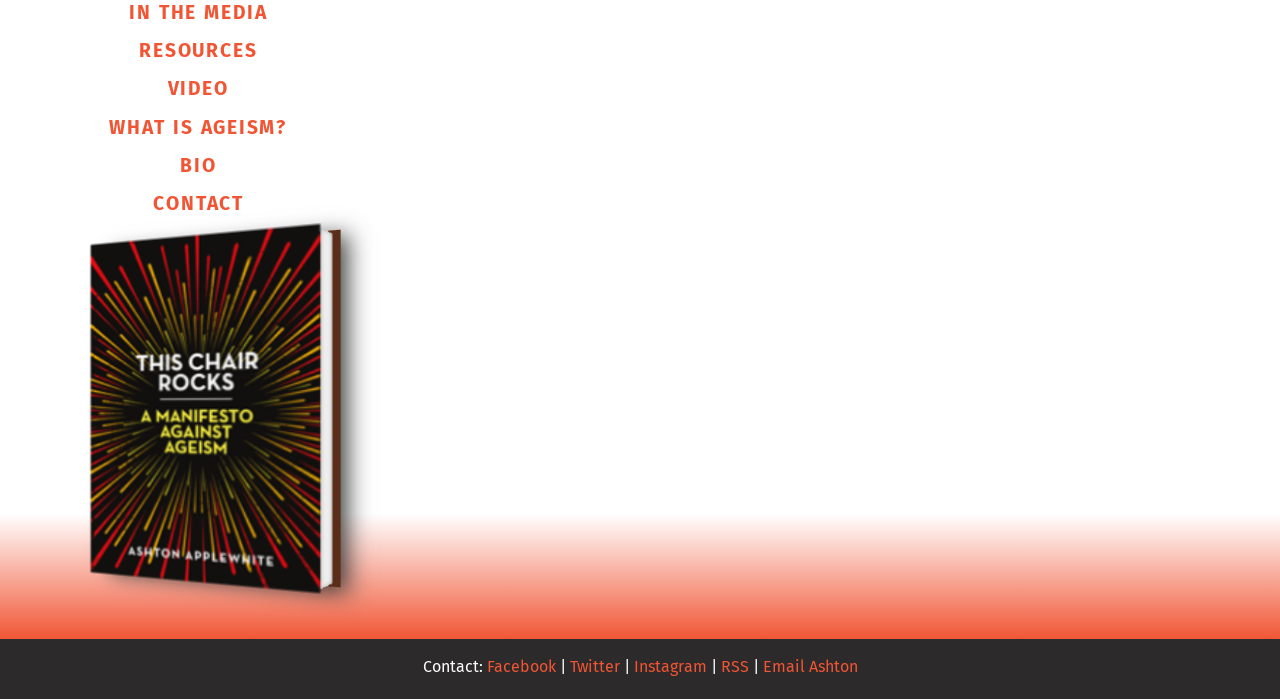Bounding box coordinates should be in the format (top-left x, top-left y, bottom-right x, bottom-right y) and all values should be floating point numbers between 0 and 1. Determine the bounding box coordinate for the UI element described as: What Is Ageism?

[0.03, 0.156, 0.28, 0.21]